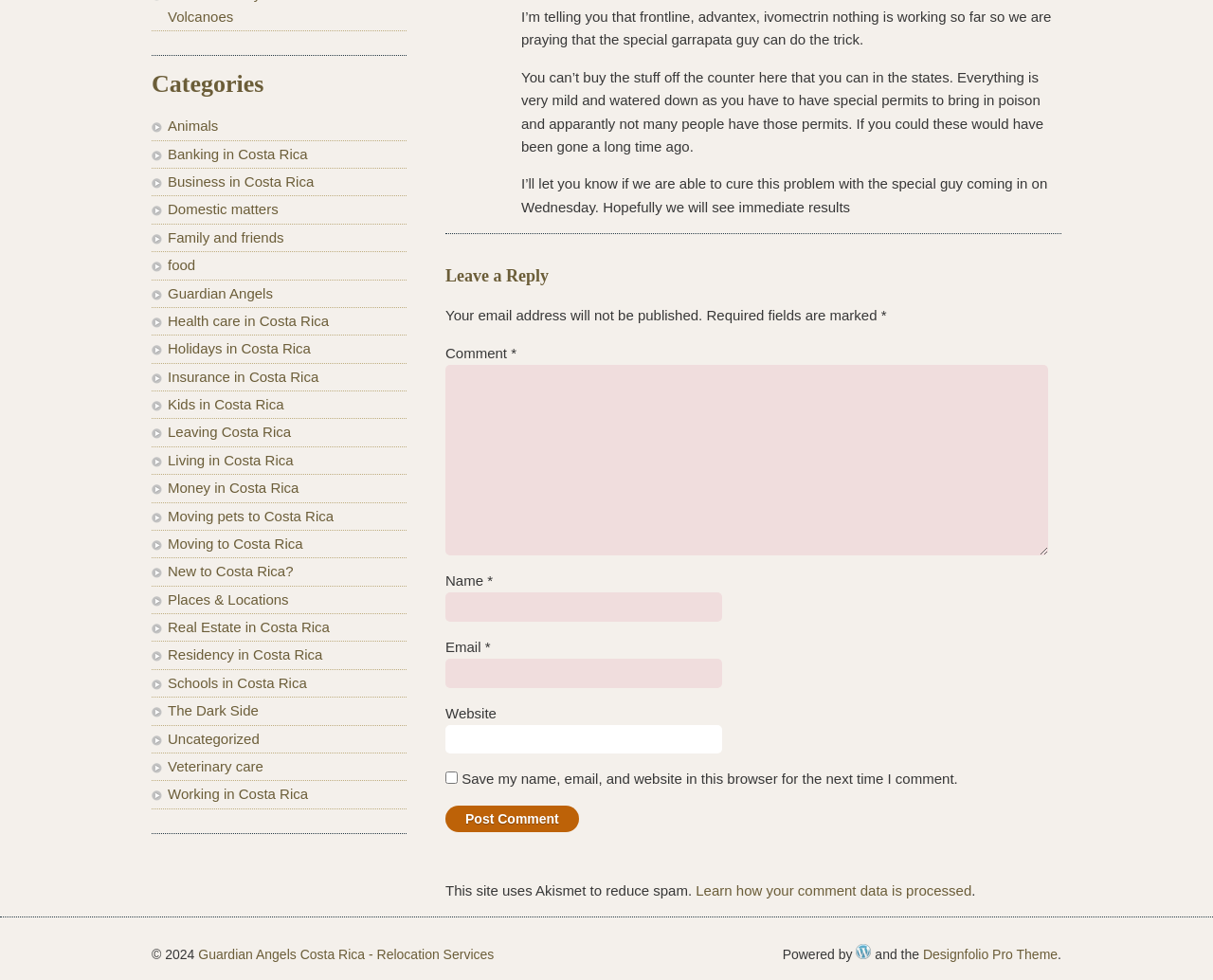Find the bounding box coordinates for the element described here: "Ang Thong National Marine Park".

None